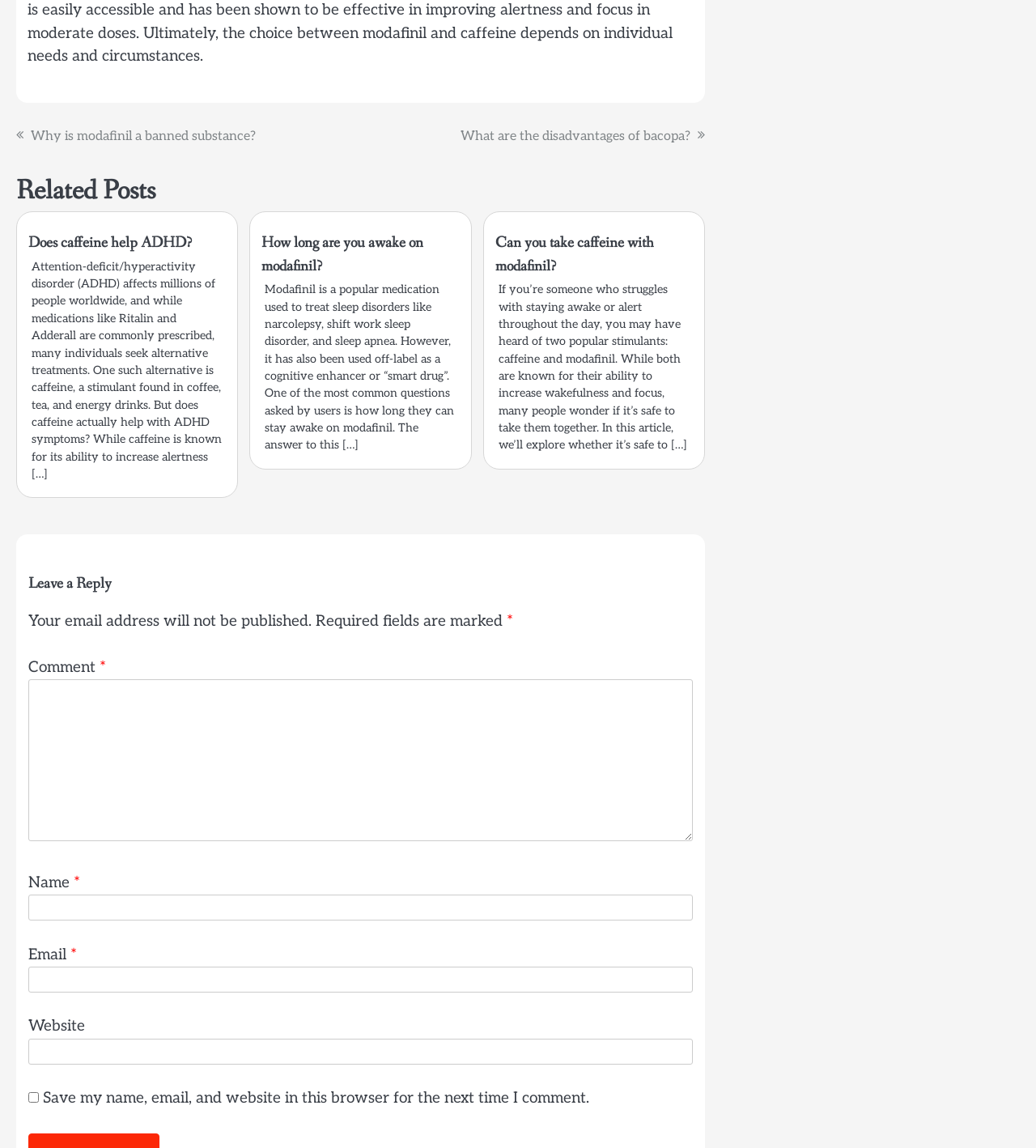Identify the bounding box coordinates for the region to click in order to carry out this instruction: "Click on the link 'How long are you awake on modafinil?'". Provide the coordinates using four float numbers between 0 and 1, formatted as [left, top, right, bottom].

[0.253, 0.203, 0.409, 0.24]